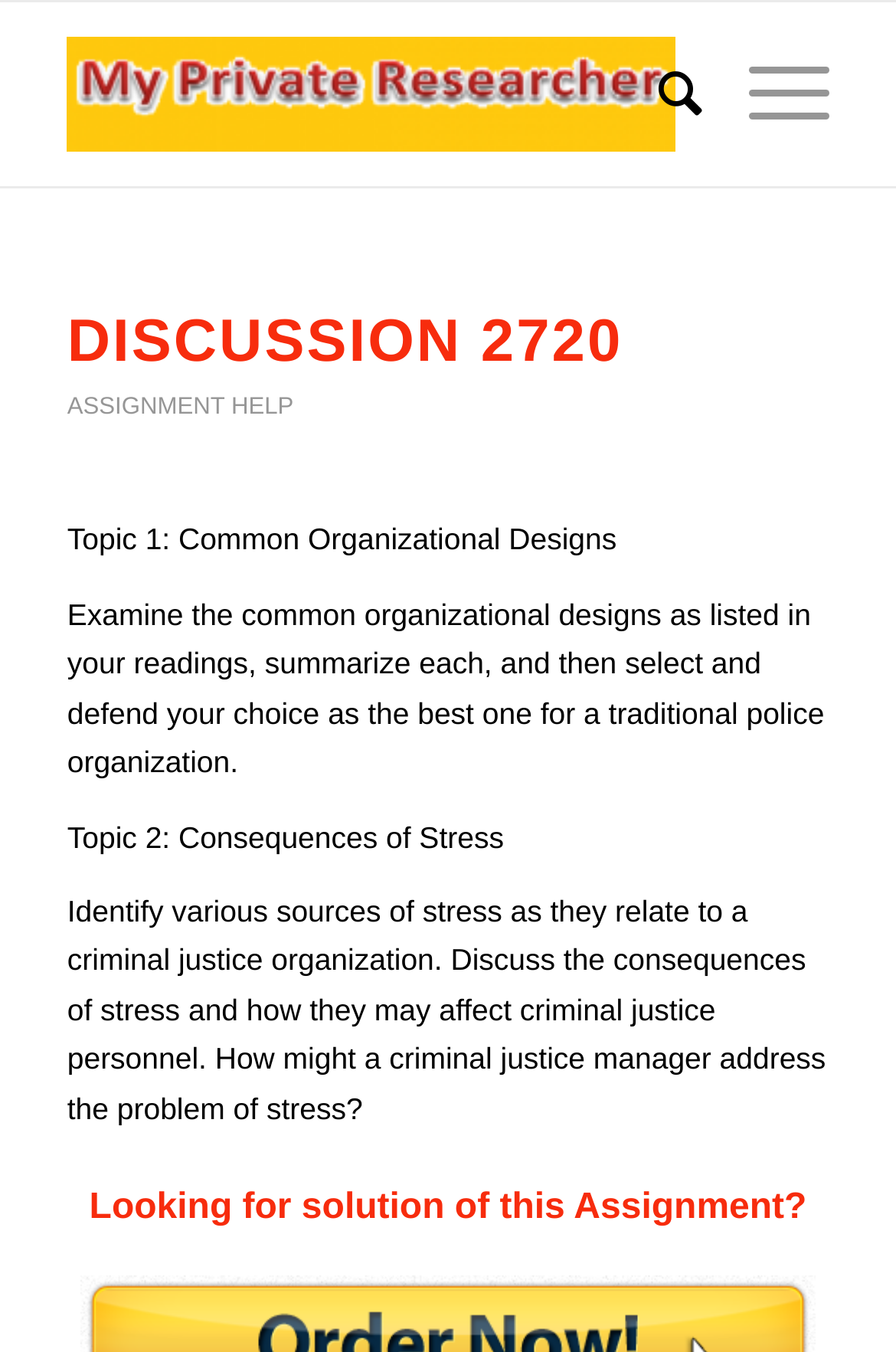How many topics are listed on this webpage? Refer to the image and provide a one-word or short phrase answer.

2